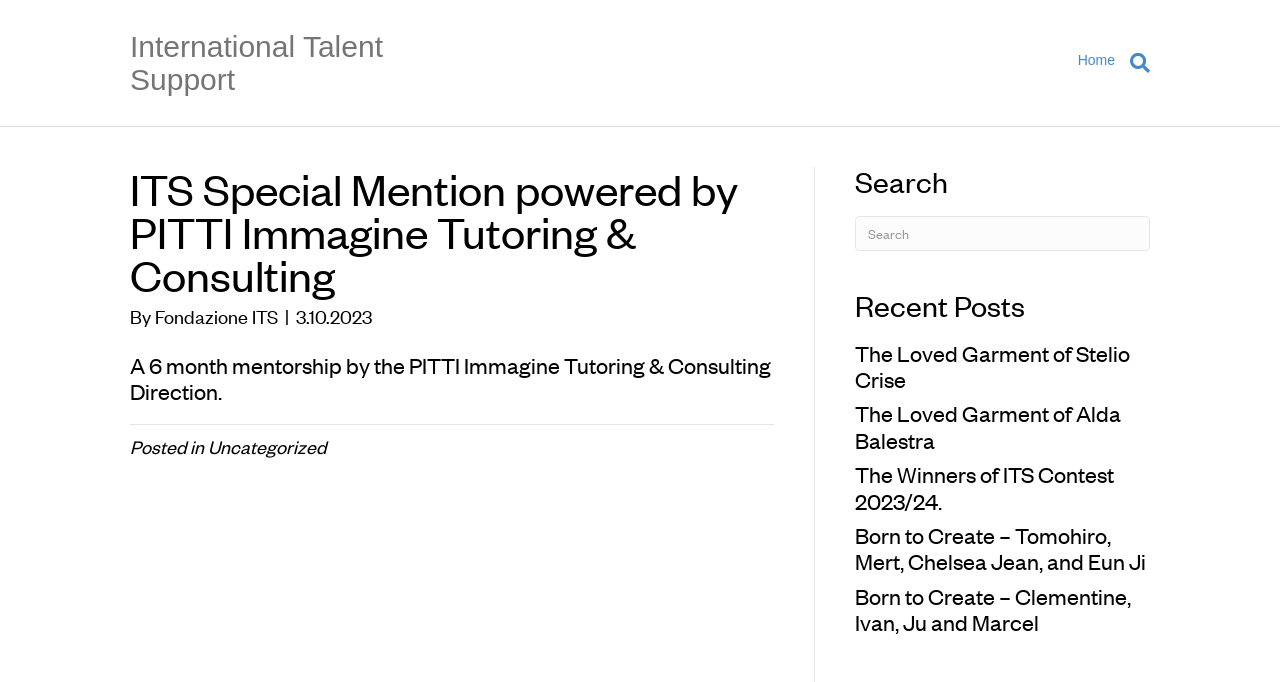From the screenshot, find the bounding box of the UI element matching this description: "International Talent Support". Supply the bounding box coordinates in the form [left, top, right, bottom], each a float between 0 and 1.

[0.102, 0.044, 0.355, 0.141]